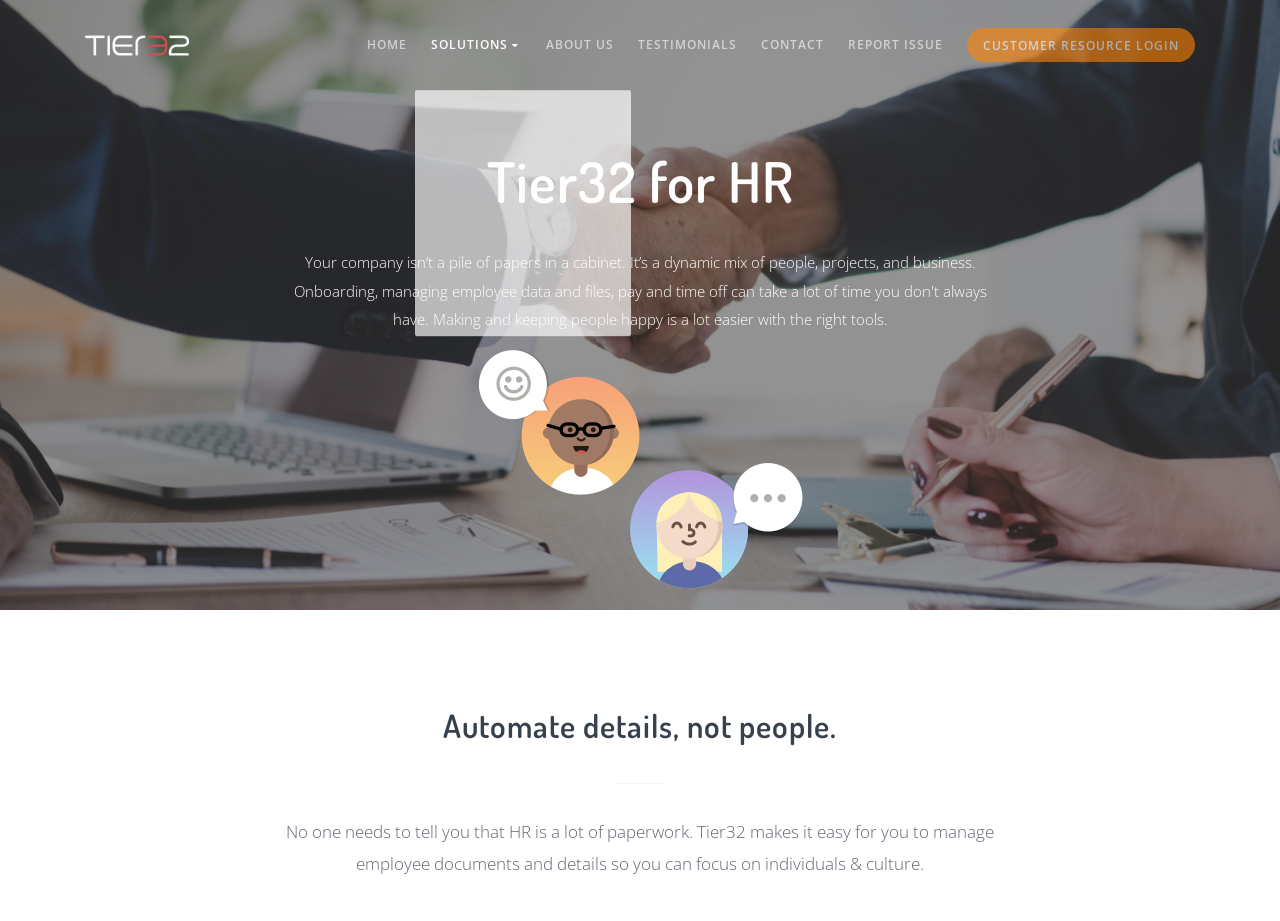How many links are present in the top navigation bar?
Please give a detailed answer to the question using the information shown in the image.

The top navigation bar has 7 links, namely HOME, SOLUTIONS, ABOUT US, TESTIMONIALS, CONTACT, REPORT ISSUE, and CUSTOMER RESOURCE LOGIN.